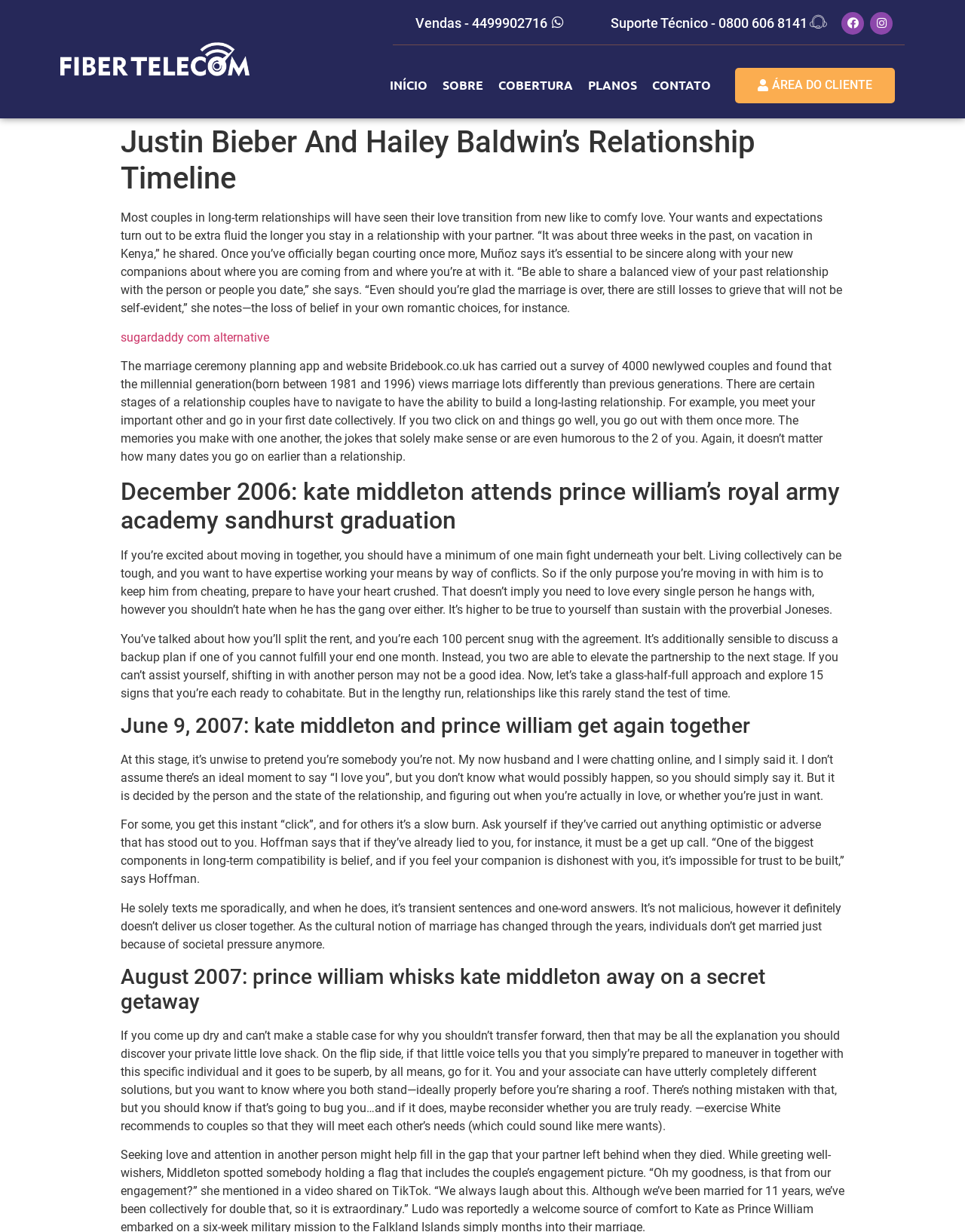How many stages of a relationship are mentioned in the webpage content?
Answer the question using a single word or phrase, according to the image.

Multiple